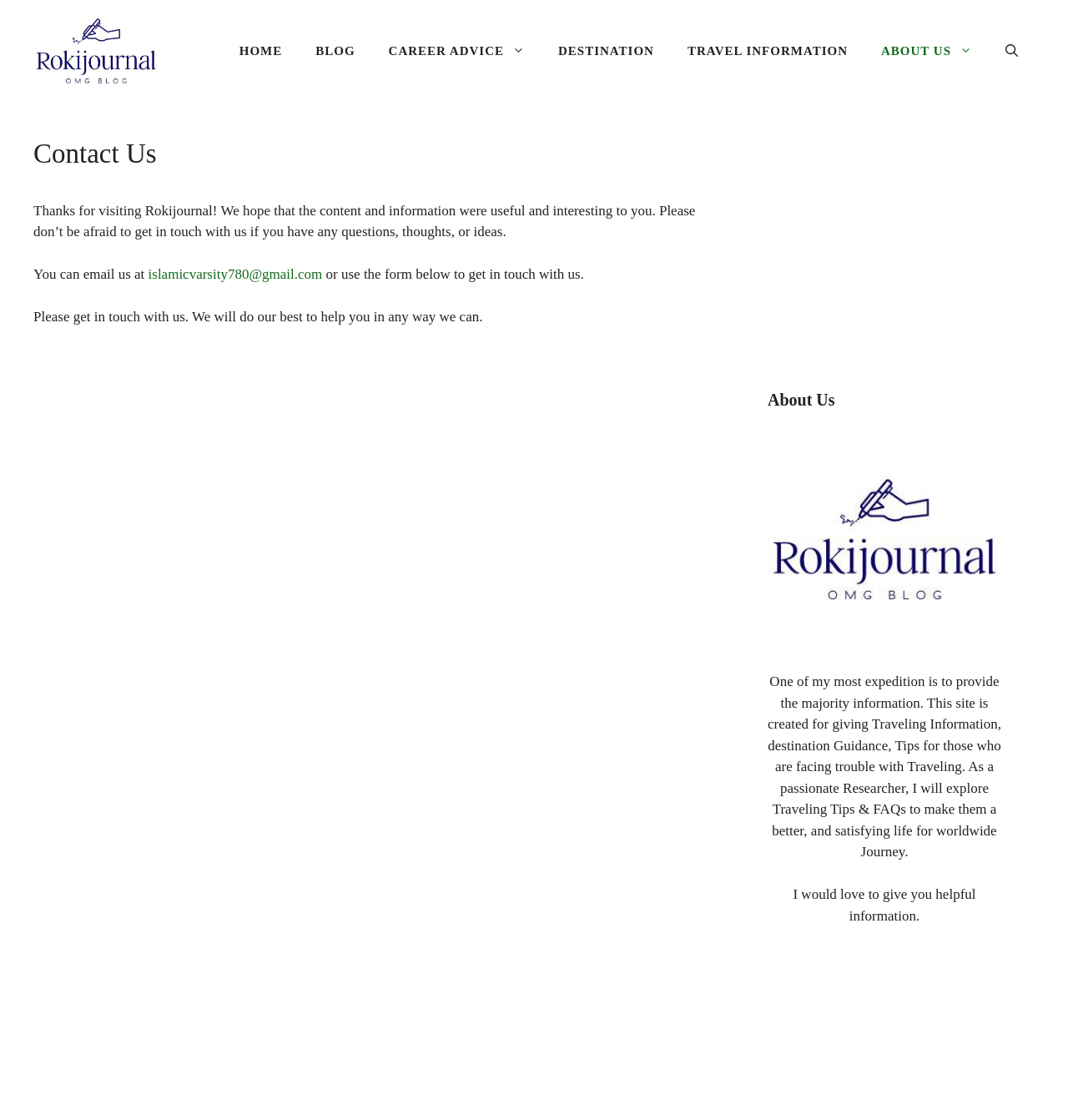Refer to the screenshot and answer the following question in detail:
What is the email address to contact Rokijournal?

The email address can be found in the main article section, where it says 'You can email us at' followed by the email address 'islamicvarsity780@gmail.com'.